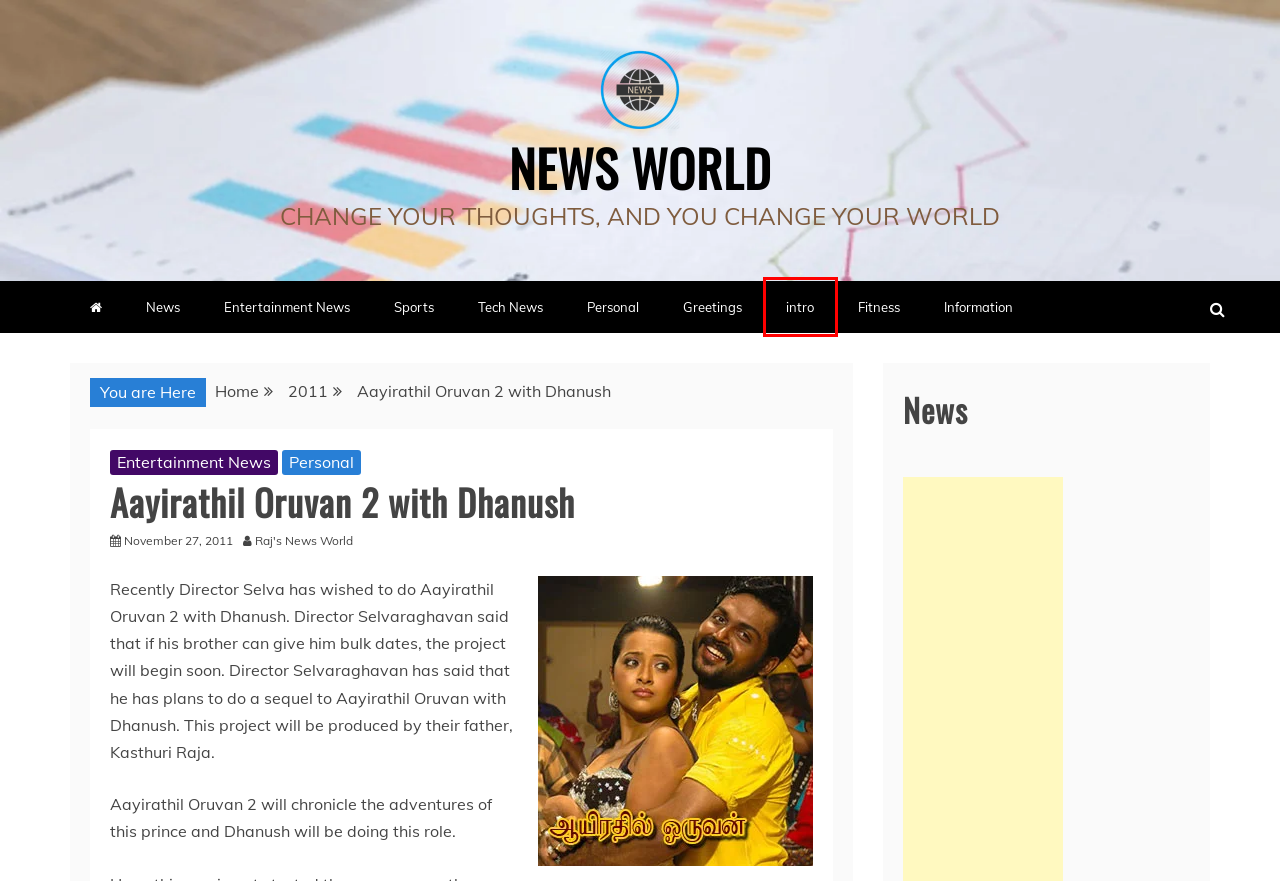Consider the screenshot of a webpage with a red bounding box around an element. Select the webpage description that best corresponds to the new page after clicking the element inside the red bounding box. Here are the candidates:
A. Entertainment News – News World
B. Greetings – News World
C. Tech News – News World
D. News World – Change your thoughts, and you change your world
E. Personal – News World
F. intro – News World
G. Information – News World
H. Raj’s News World – News World

F